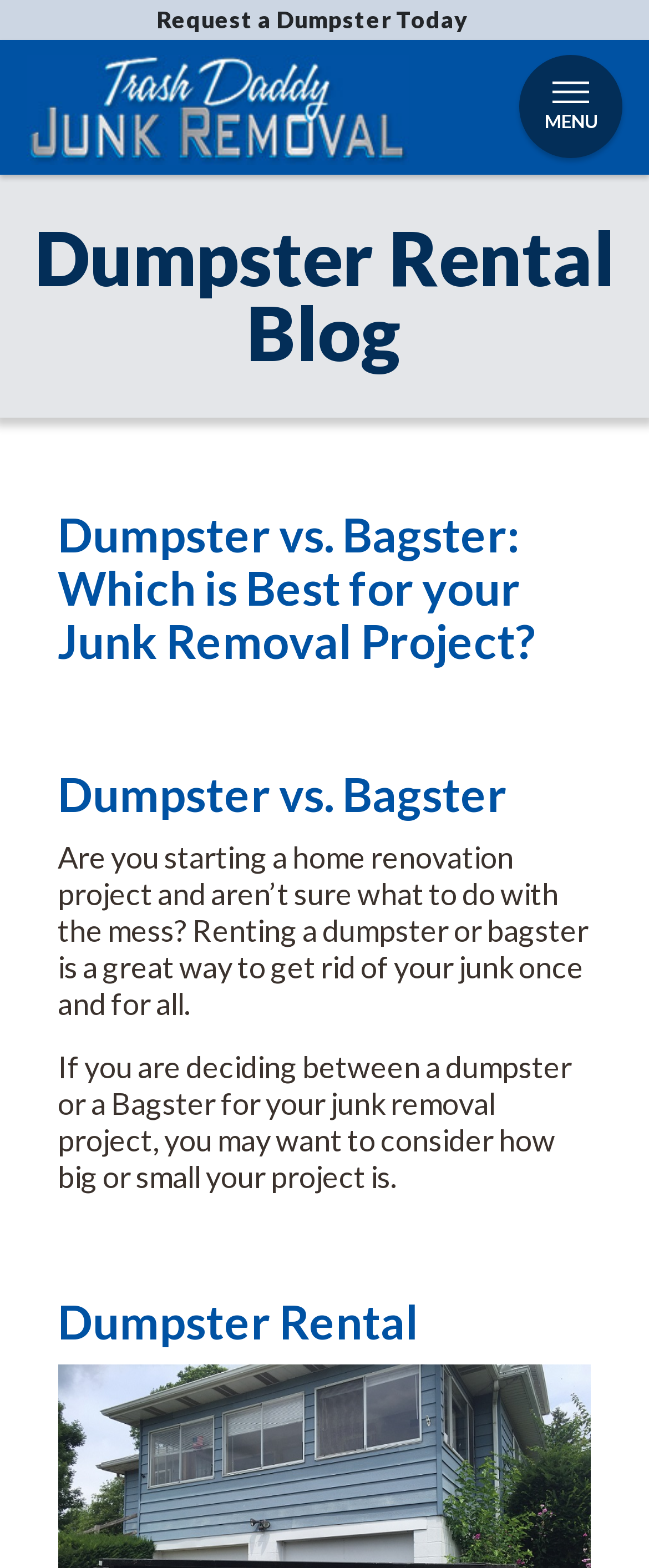Examine the image carefully and respond to the question with a detailed answer: 
What is the main topic of this webpage?

Based on the webpage content, it appears that the main topic is comparing dumpster and Bagster options for junk removal projects, as indicated by the headings and text descriptions.